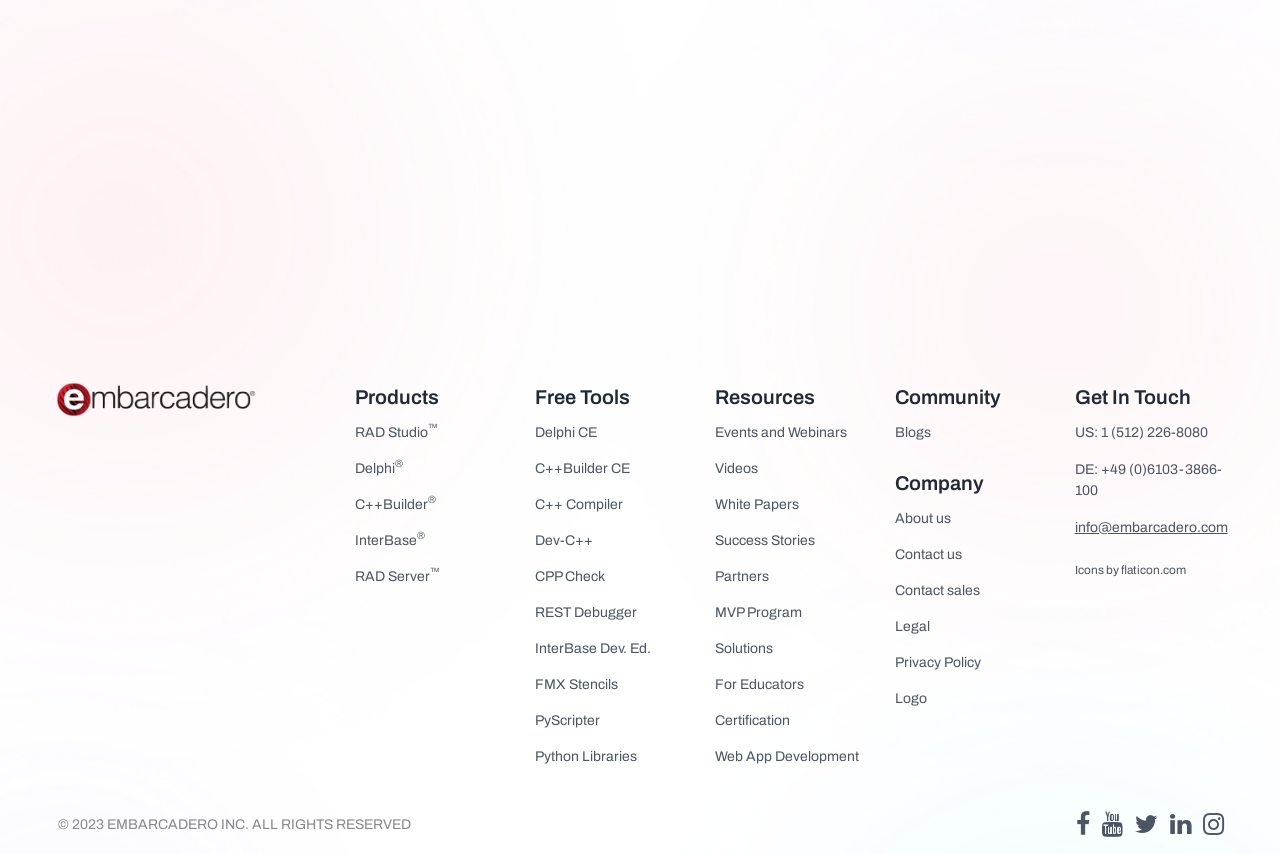What is the purpose of the webpage?
Based on the image, answer the question with as much detail as possible.

The purpose of the webpage is to provide information about Embarcadero's products and services, including RAD Studio, Delphi, C++Builder, and others, as well as resources, community, and company information.